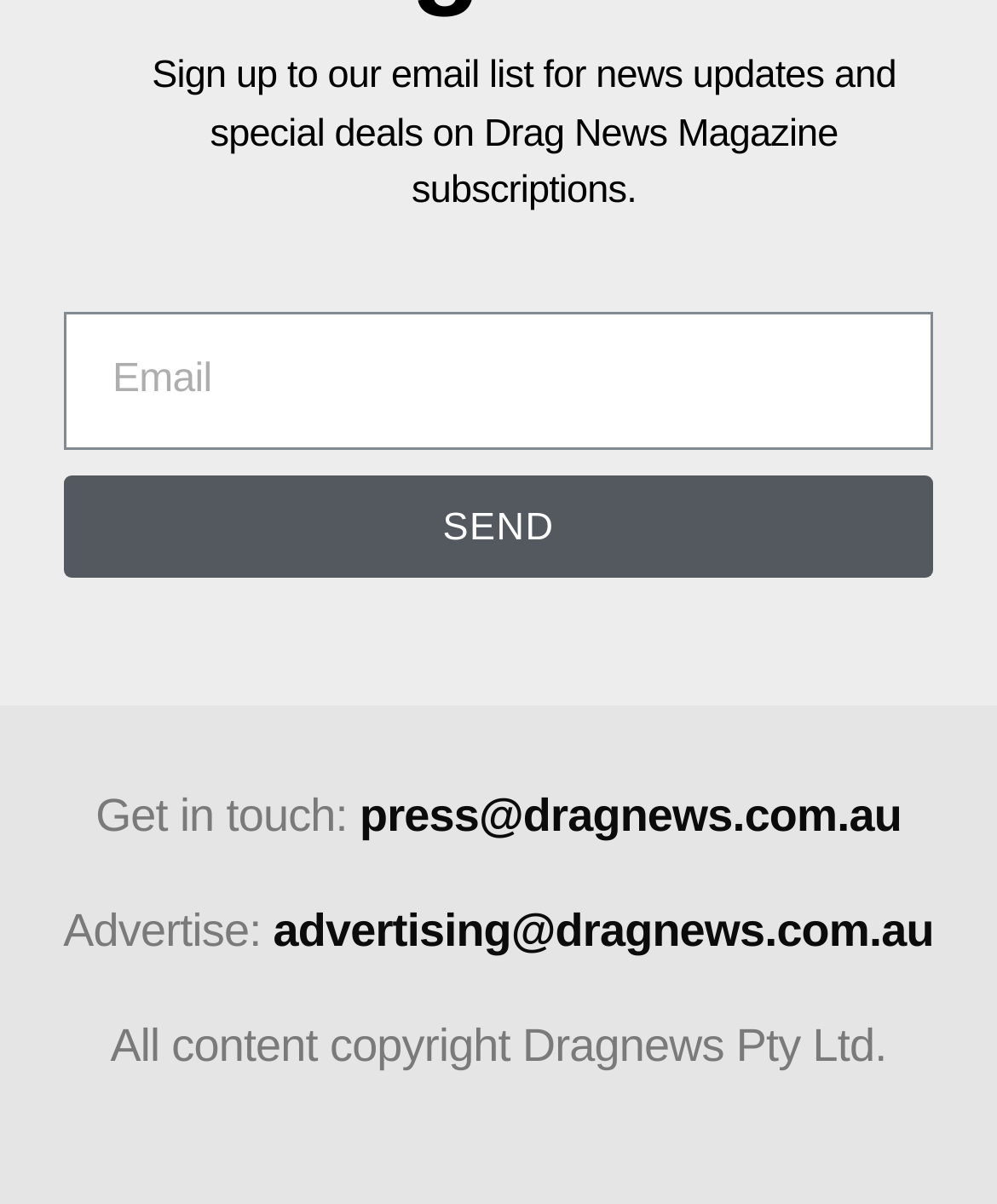Refer to the element description Send and identify the corresponding bounding box in the screenshot. Format the coordinates as (top-left x, top-left y, bottom-right x, bottom-right y) with values in the range of 0 to 1.

[0.064, 0.395, 0.936, 0.48]